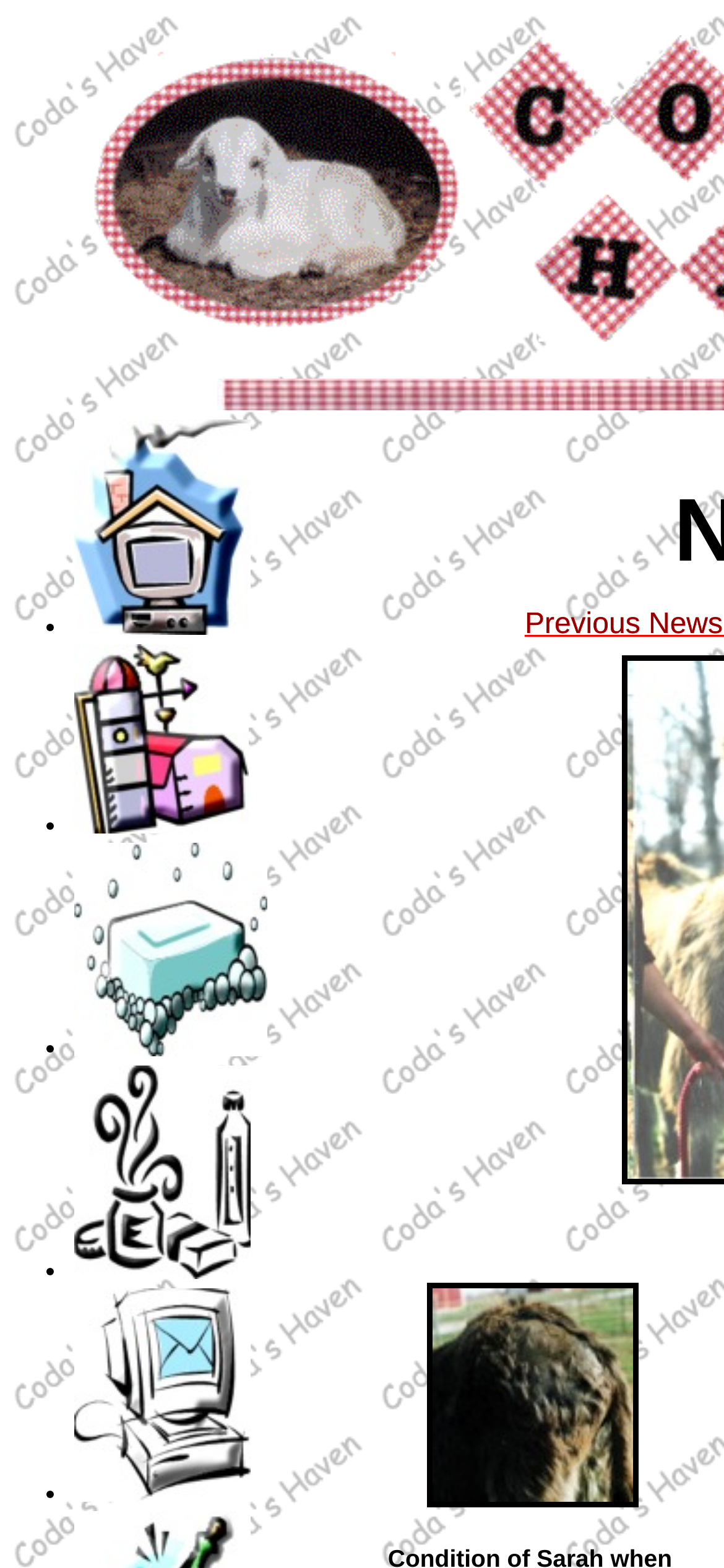Analyze the image and give a detailed response to the question:
What is the theme of the webpage?

The presence of links like 'Farm Tour' and 'Making Soap' suggests that the webpage is related to farm or agriculture. Additionally, the image 'Sarah Before' might be a personal photo of the owner of a farm or agricultural business.